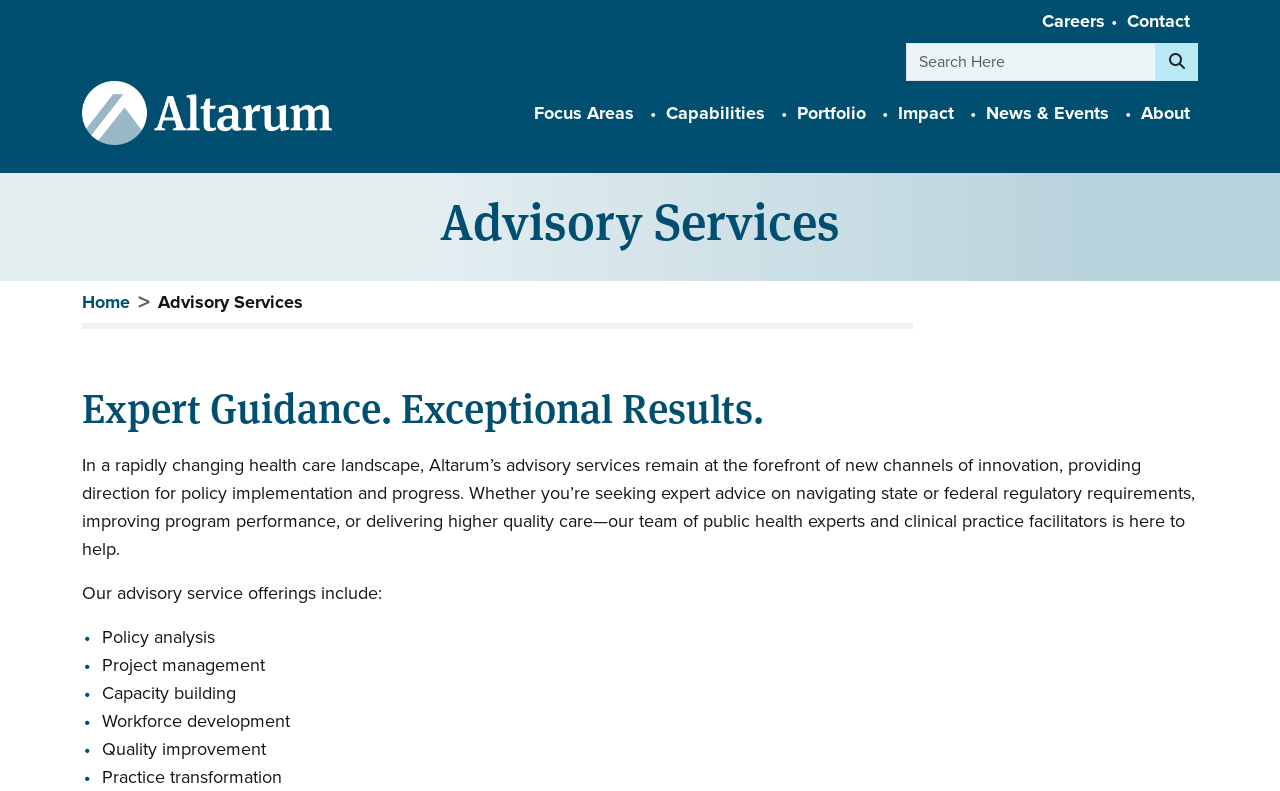Determine the bounding box coordinates of the clickable element to achieve the following action: 'View Focus Areas'. Provide the coordinates as four float values between 0 and 1, formatted as [left, top, right, bottom].

[0.411, 0.116, 0.502, 0.17]